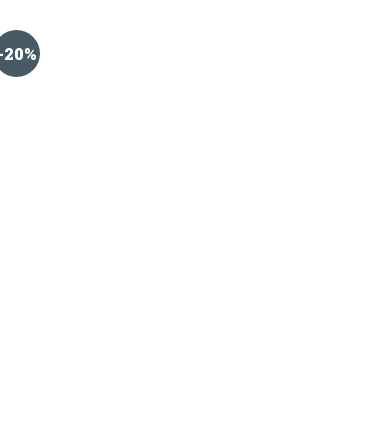Please reply to the following question with a single word or a short phrase:
What type of product is featured nearby?

Stainless Steel Boundary Gates